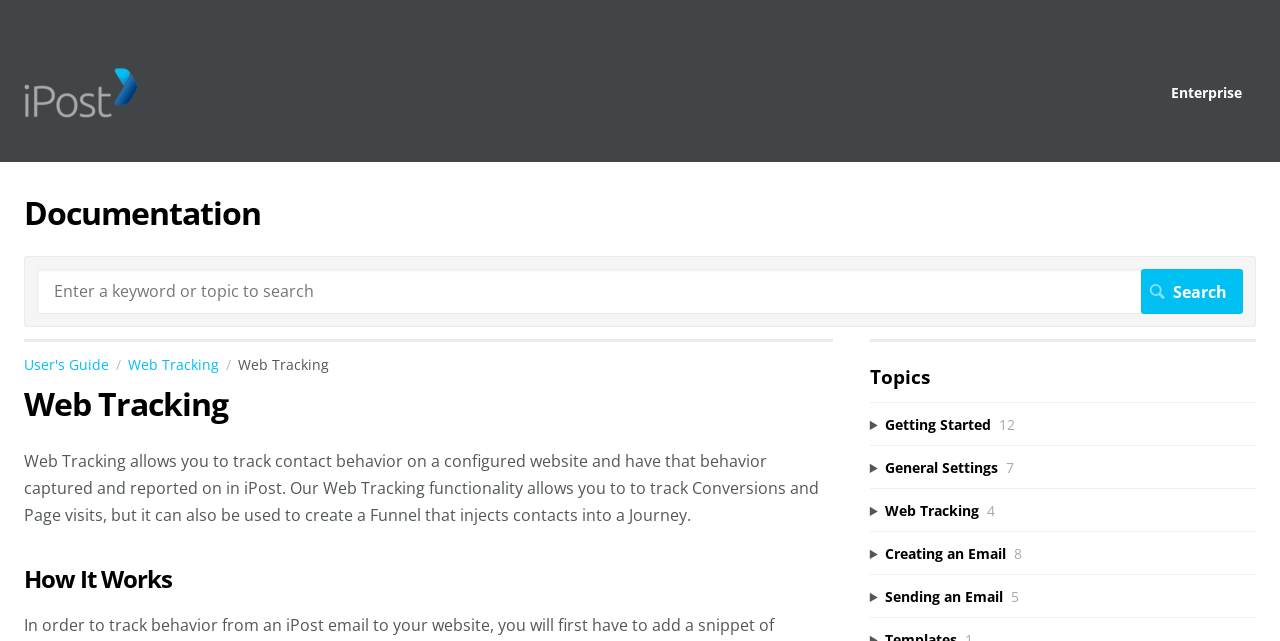Identify the bounding box coordinates of the region that should be clicked to execute the following instruction: "Click on Web Tracking".

[0.019, 0.601, 0.651, 0.661]